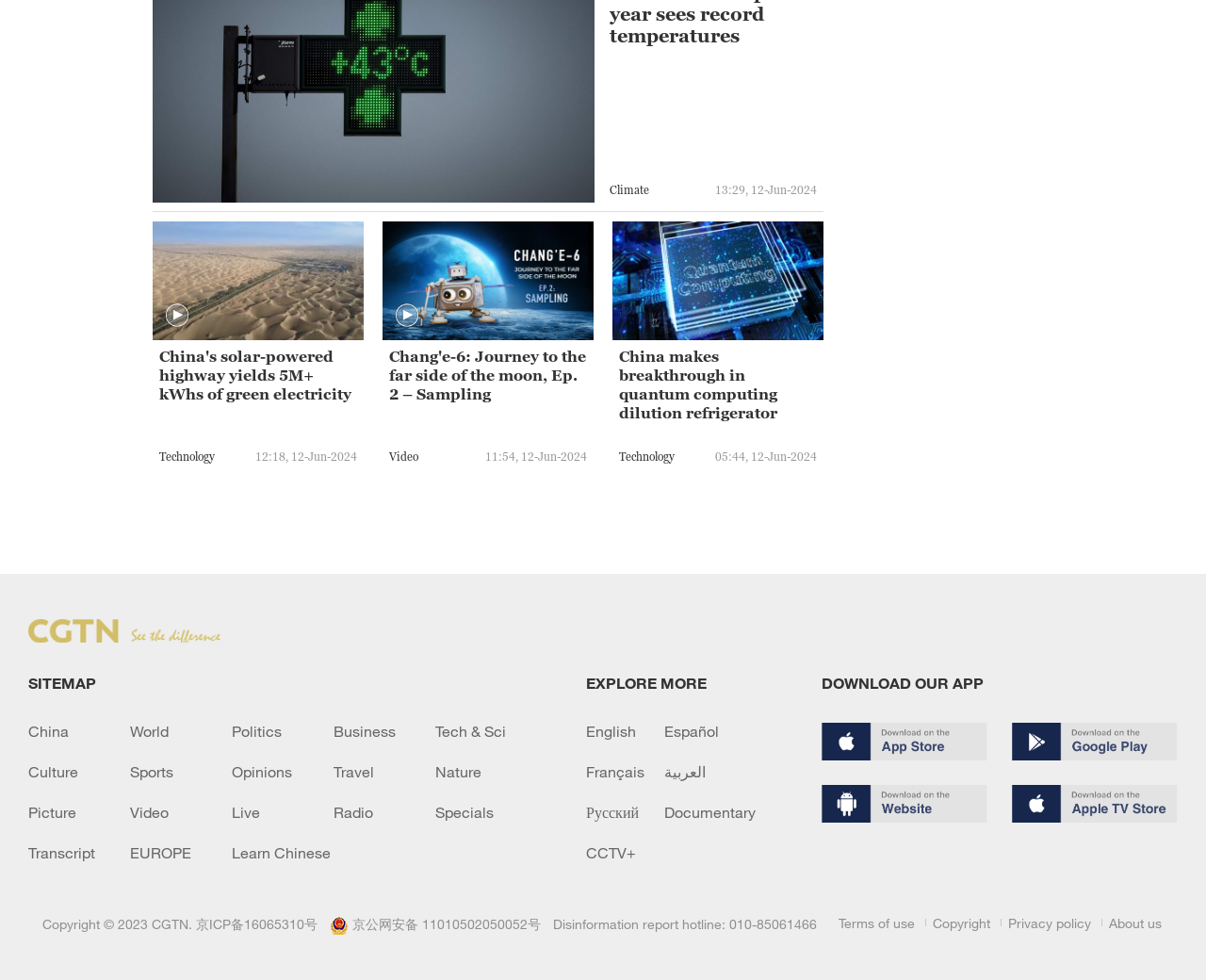Locate the bounding box coordinates of the area where you should click to accomplish the instruction: "View PRODUCTS".

None